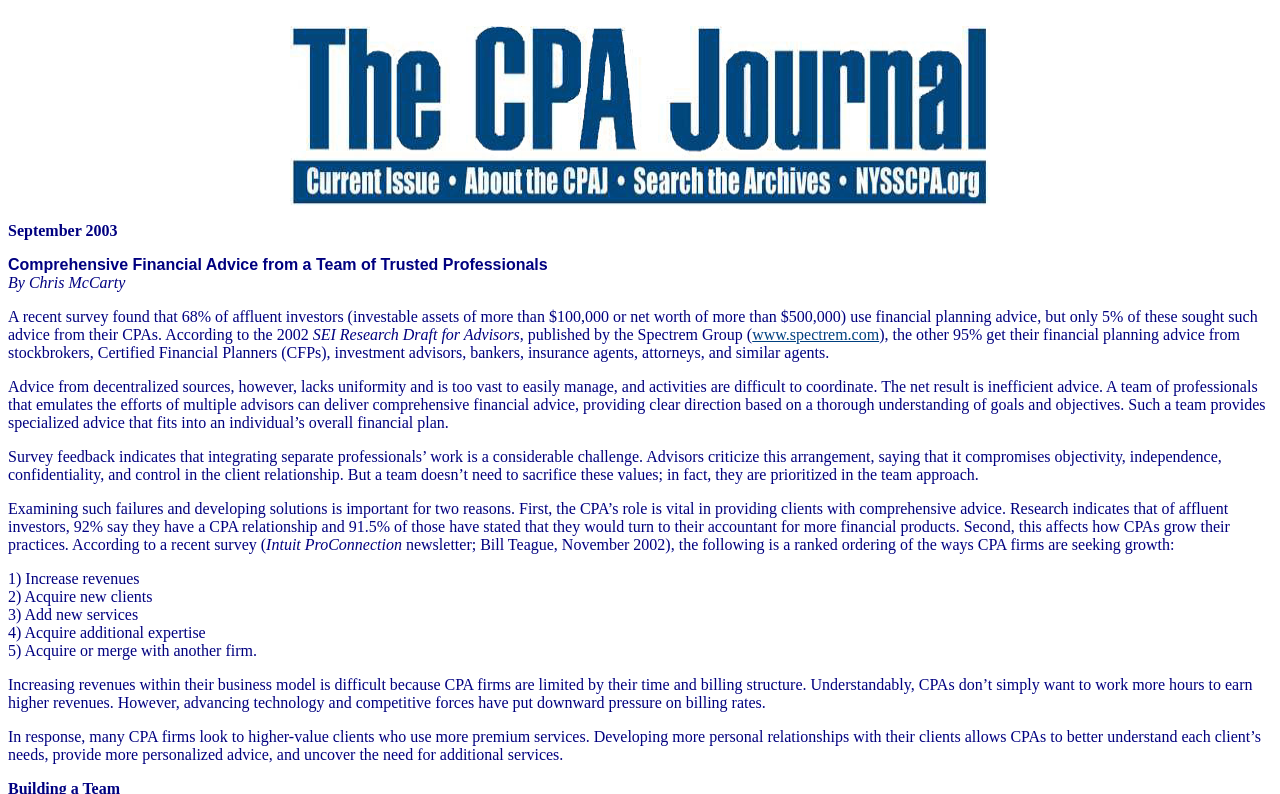What is the ranked ordering of ways CPA firms are seeking growth?
Provide a thorough and detailed answer to the question.

The text lists the ranked ordering of ways CPA firms are seeking growth, which includes increasing revenues, acquiring new clients, adding new services, acquiring additional expertise, and acquiring or merging with another firm.